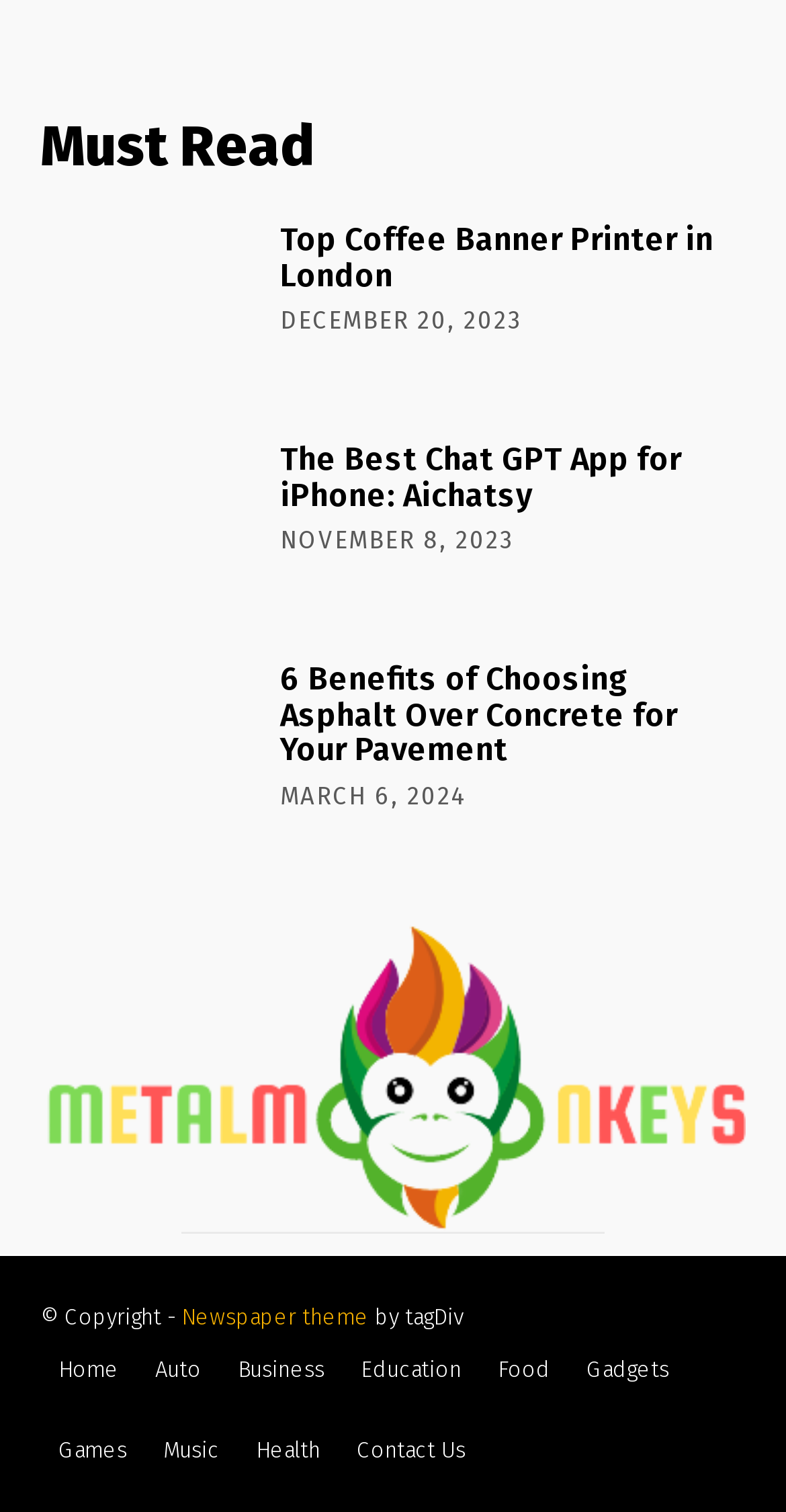Using the description: "Food", determine the UI element's bounding box coordinates. Ensure the coordinates are in the format of four float numbers between 0 and 1, i.e., [left, top, right, bottom].

[0.61, 0.88, 0.723, 0.933]